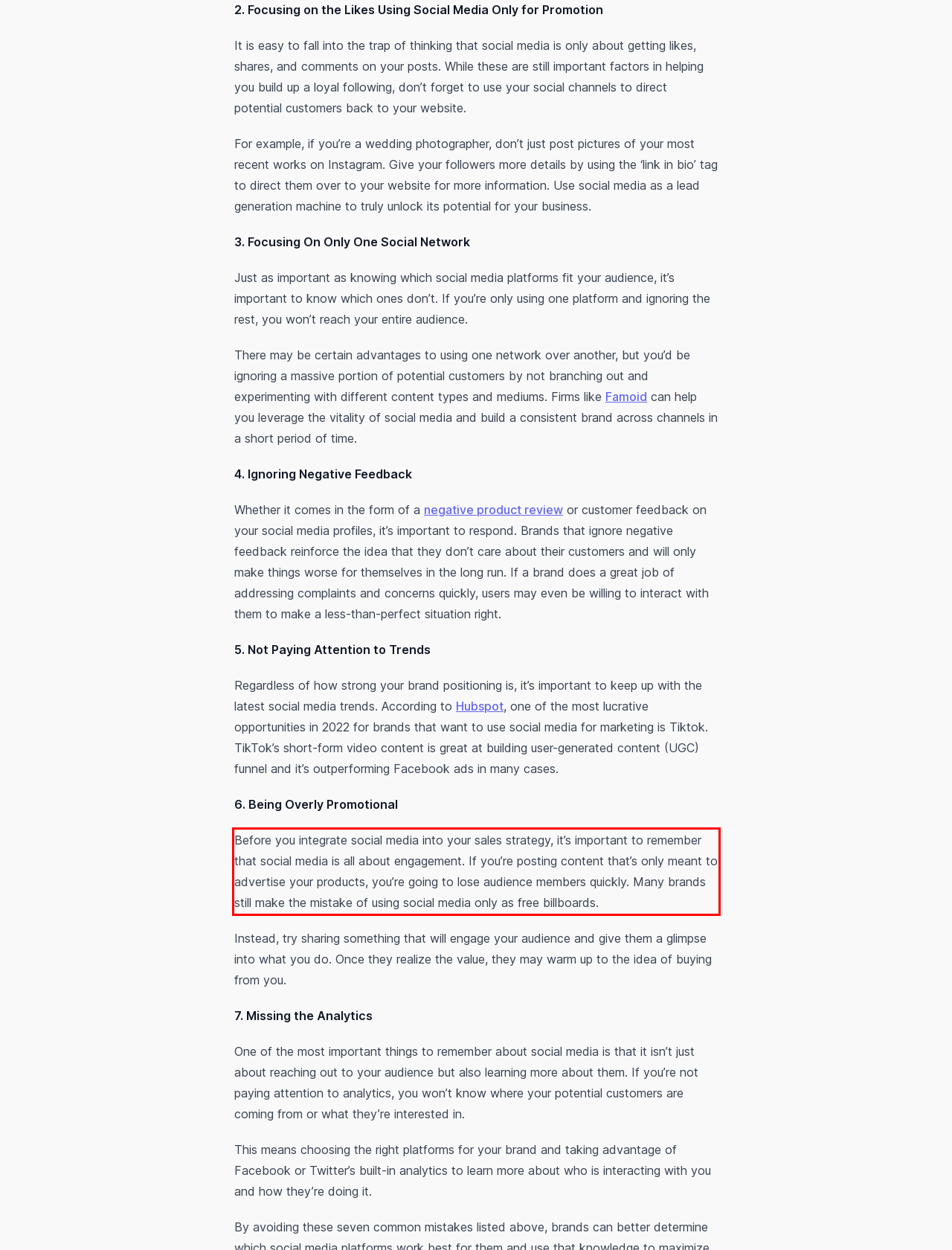Please examine the screenshot of the webpage and read the text present within the red rectangle bounding box.

Before you integrate social media into your sales strategy, it’s important to remember that social media is all about engagement. If you’re posting content that’s only meant to advertise your products, you’re going to lose audience members quickly. Many brands still make the mistake of using social media only as free billboards.